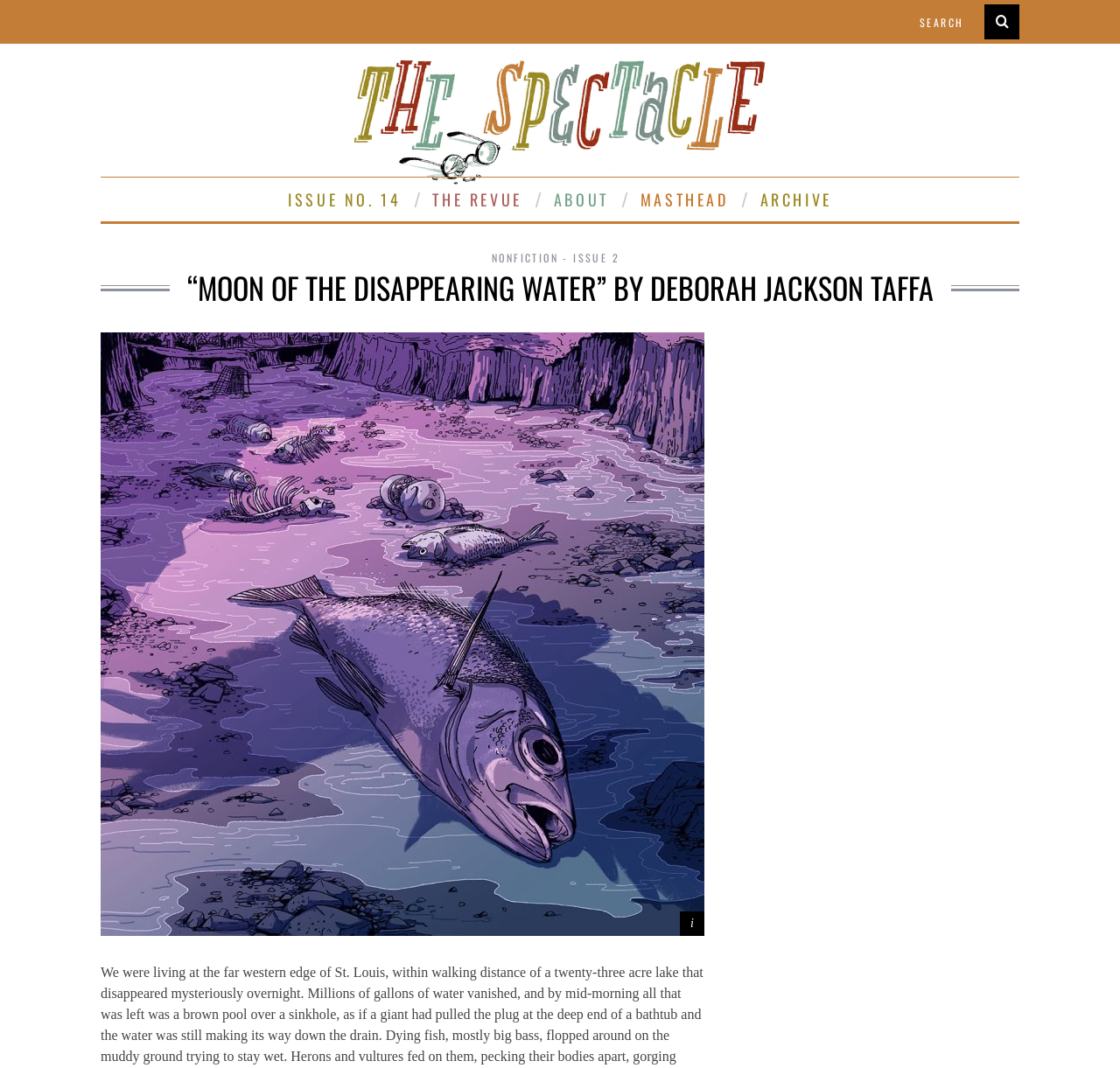Please provide the bounding box coordinate of the region that matches the element description: input value="Search" name="s" value="Search". Coordinates should be in the format (top-left x, top-left y, bottom-right x, bottom-right y) and all values should be between 0 and 1.

[0.809, 0.0, 0.91, 0.041]